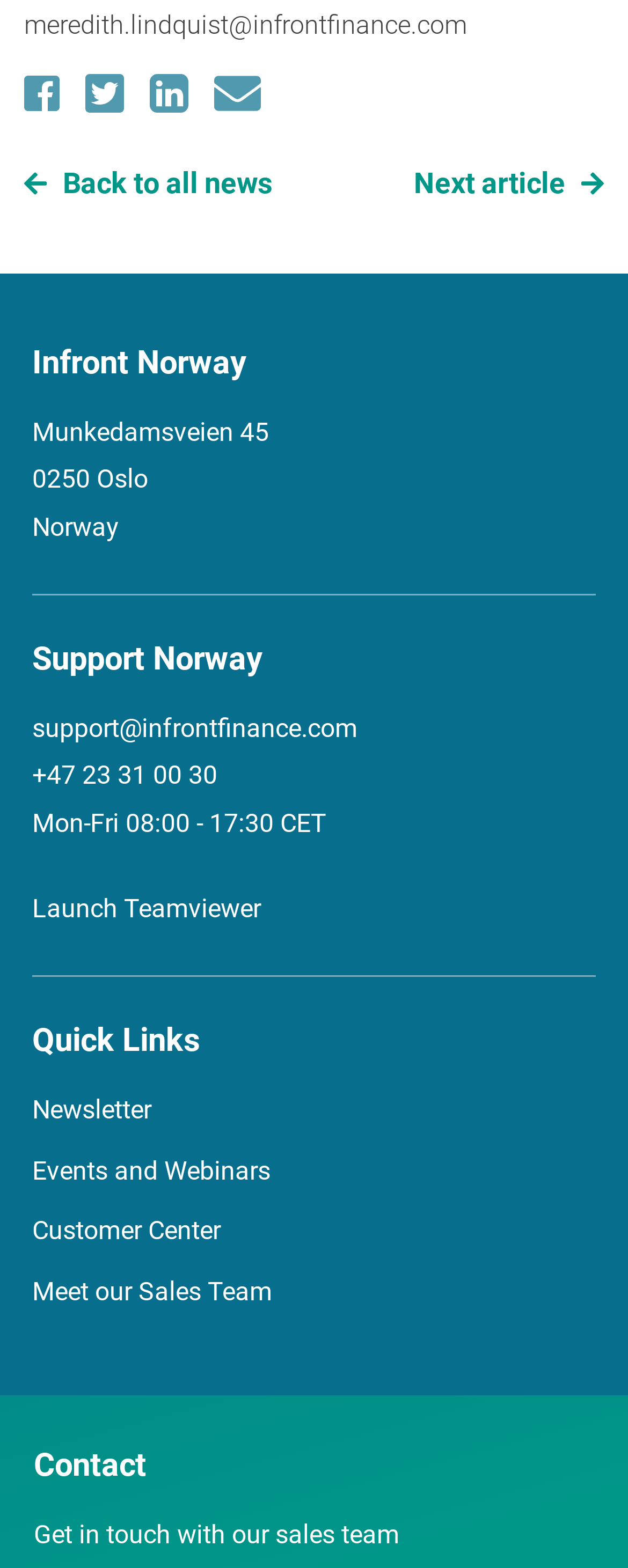Please locate the bounding box coordinates for the element that should be clicked to achieve the following instruction: "Launch Teamviewer". Ensure the coordinates are given as four float numbers between 0 and 1, i.e., [left, top, right, bottom].

[0.051, 0.57, 0.415, 0.589]